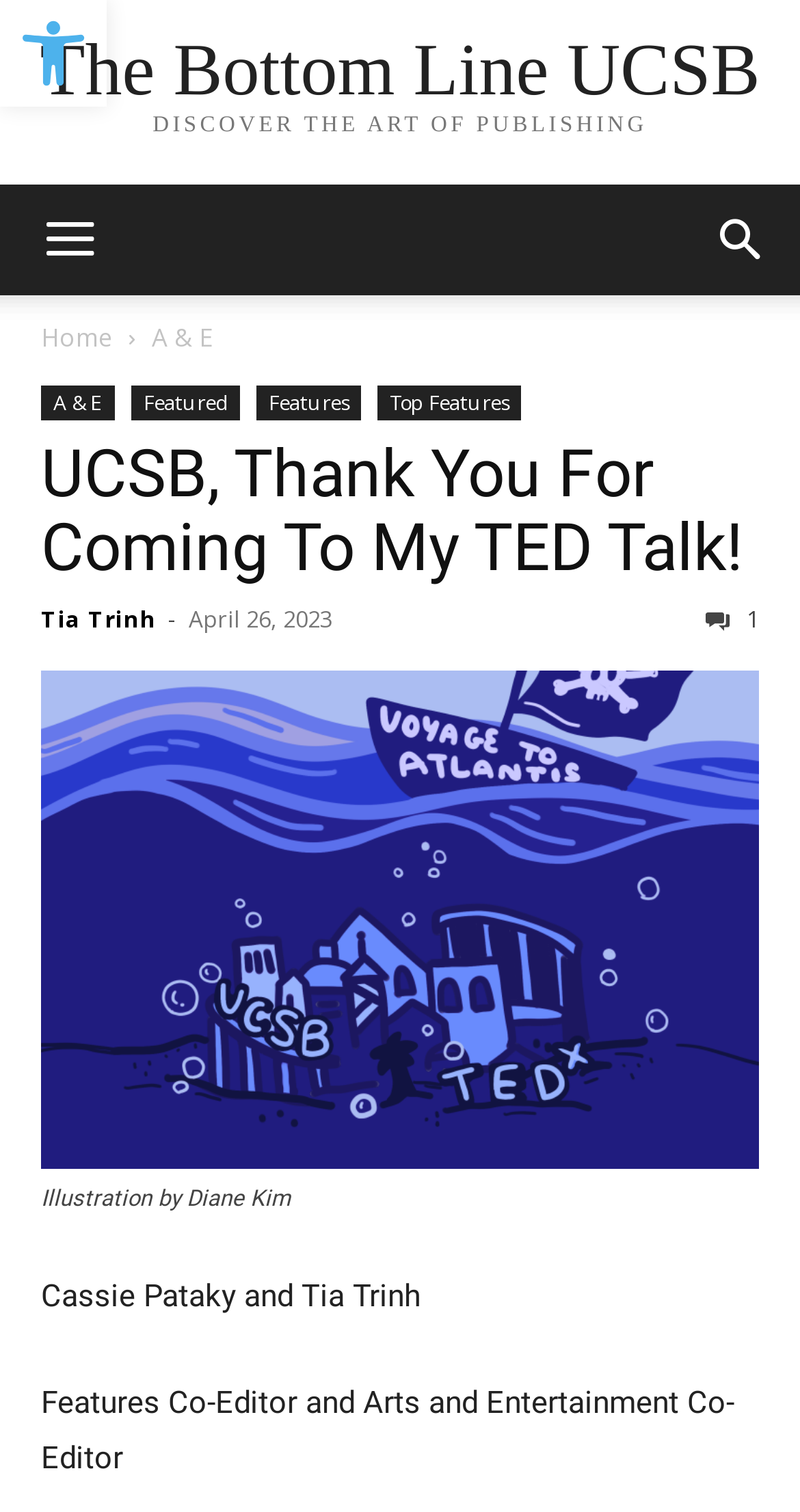Show the bounding box coordinates for the element that needs to be clicked to execute the following instruction: "Read article by Tia Trinh". Provide the coordinates in the form of four float numbers between 0 and 1, i.e., [left, top, right, bottom].

[0.051, 0.399, 0.195, 0.419]